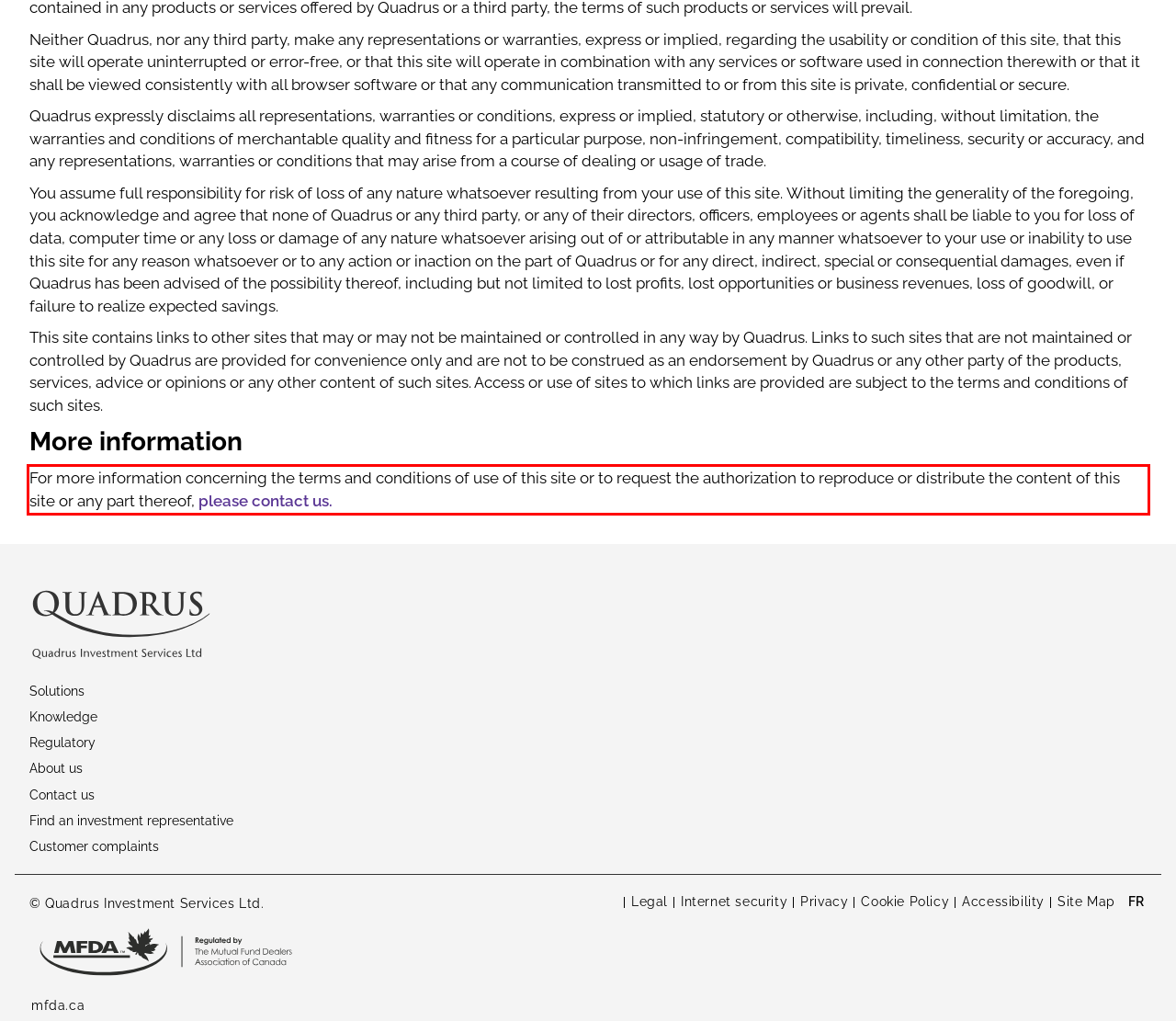You are given a screenshot of a webpage with a UI element highlighted by a red bounding box. Please perform OCR on the text content within this red bounding box.

For more information concerning the terms and conditions of use of this site or to request the authorization to reproduce or distribute the content of this site or any part thereof, please contact us.